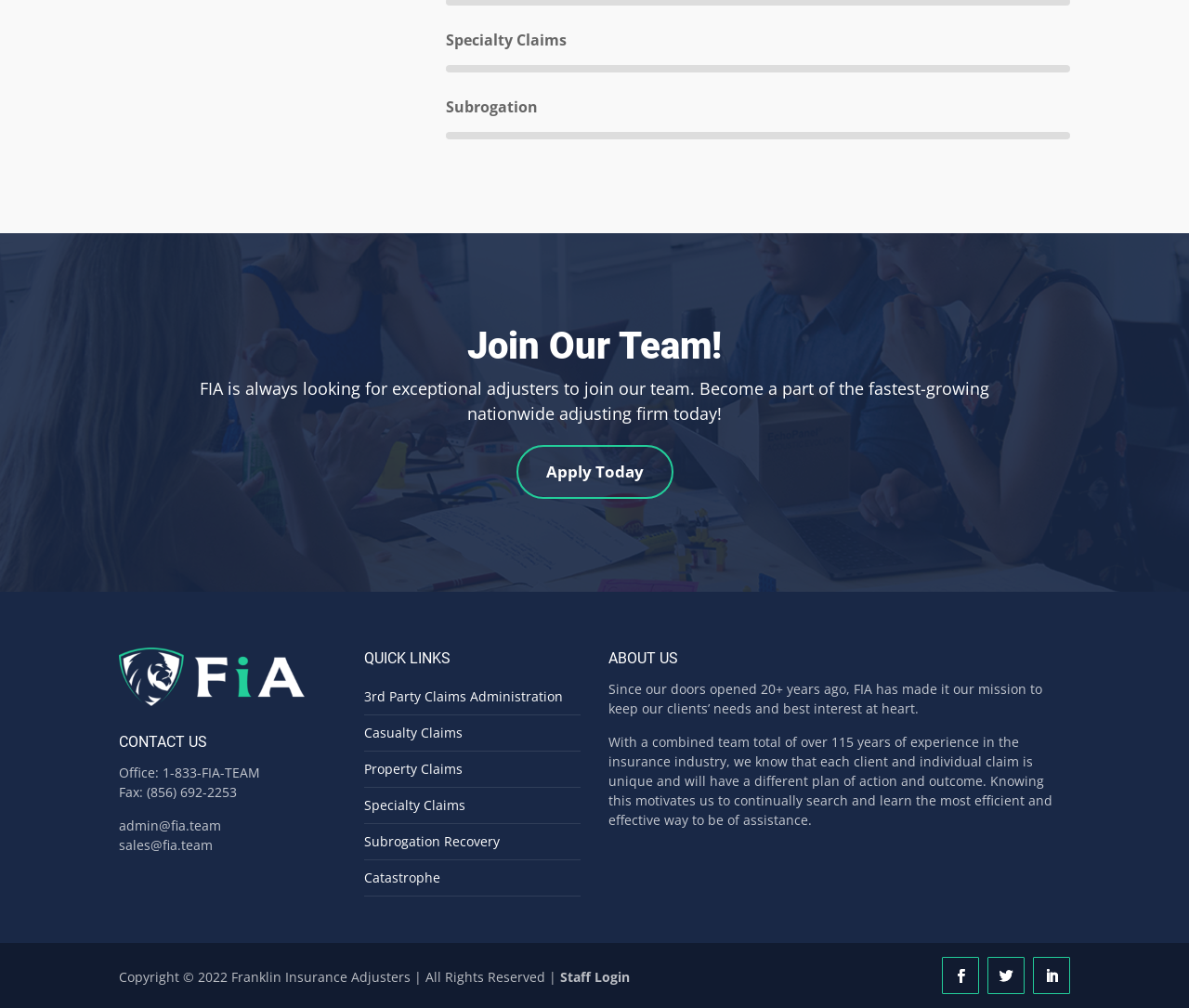Please determine the bounding box coordinates of the area that needs to be clicked to complete this task: 'Learn about 3rd Party Claims Administration'. The coordinates must be four float numbers between 0 and 1, formatted as [left, top, right, bottom].

[0.306, 0.682, 0.473, 0.7]